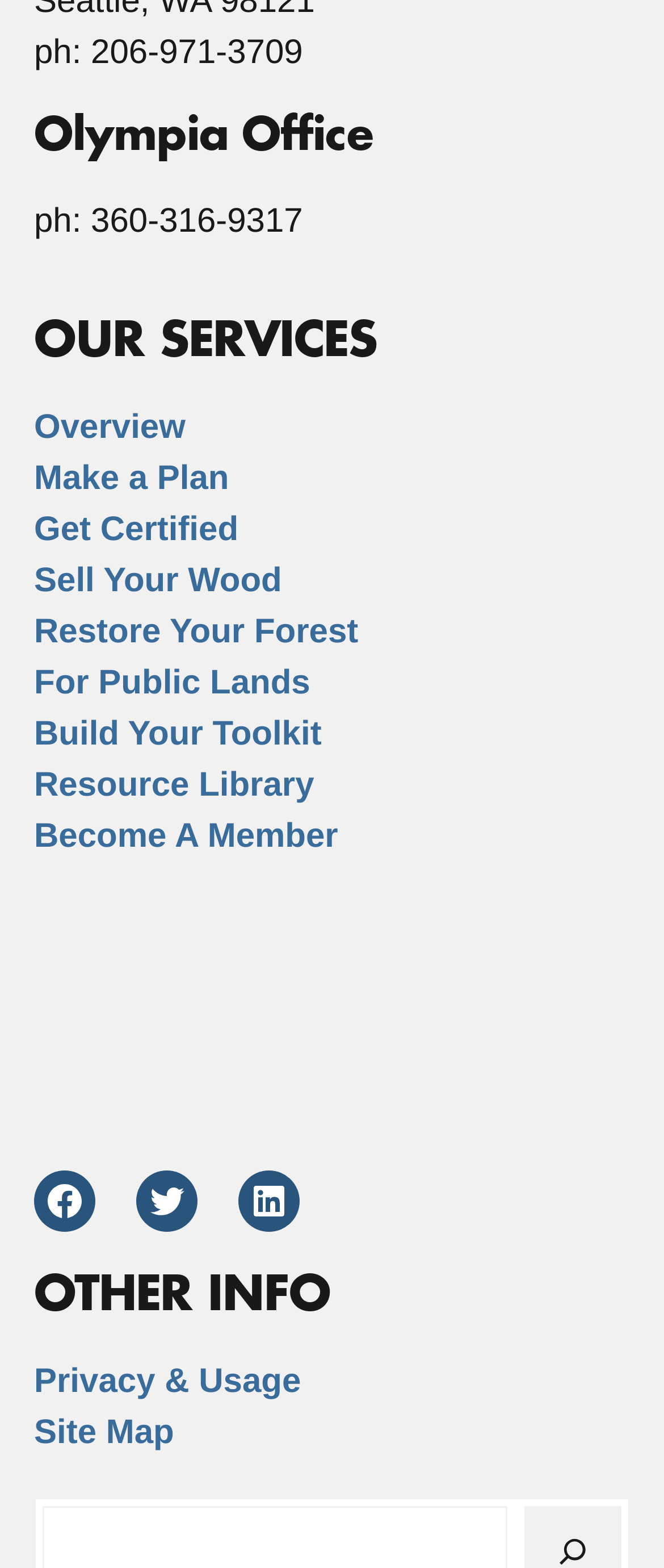Examine the screenshot and answer the question in as much detail as possible: How many social media links are there?

I counted the links to Facebook, Twitter, and LinkedIn, which are the three social media links on the webpage.